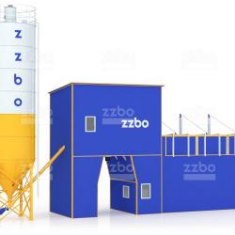Please reply with a single word or brief phrase to the question: 
What is the purpose of the tall silo?

Storage of materials